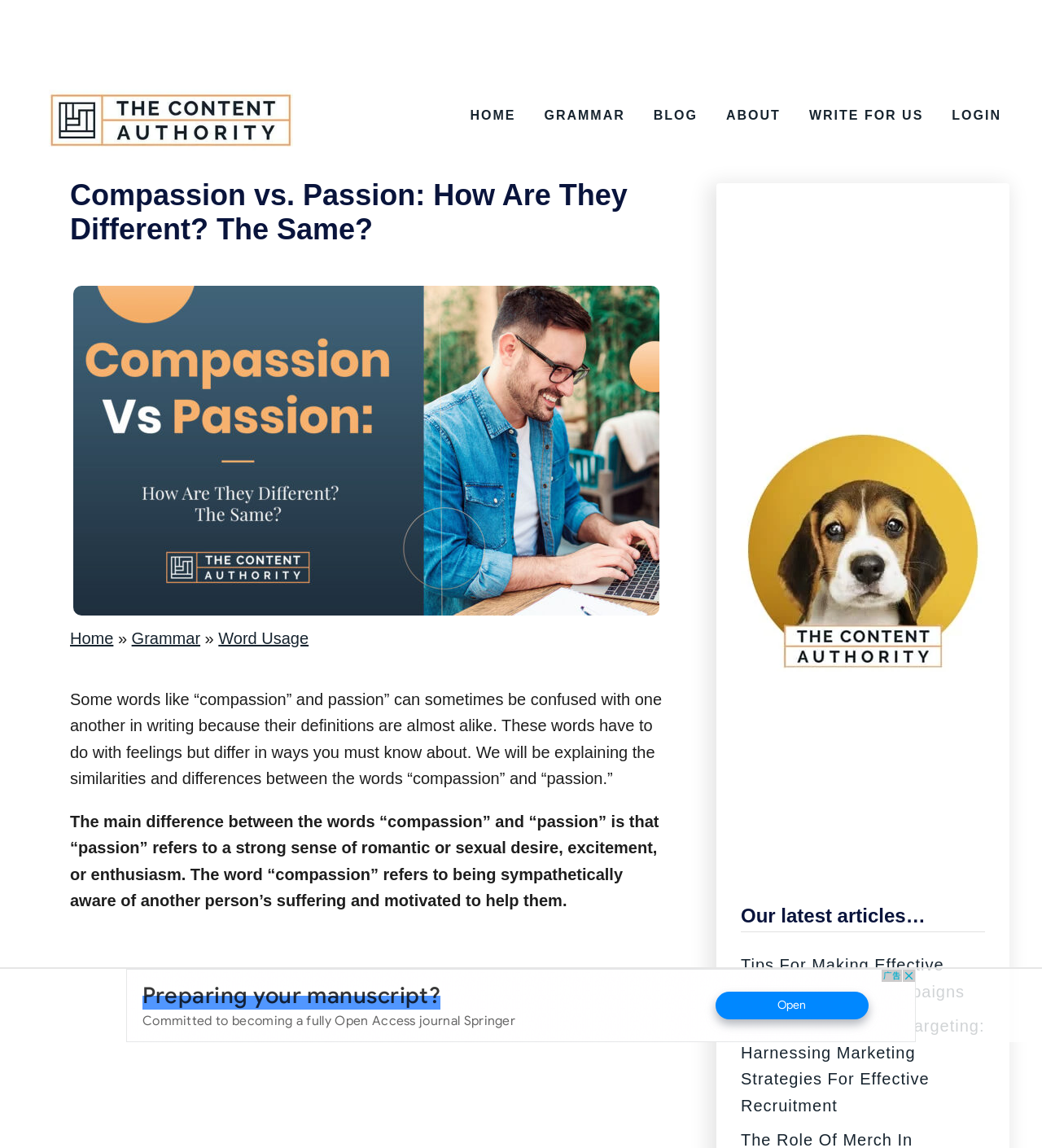Answer this question using a single word or a brief phrase:
What is the topic of the webpage?

Compassion vs. Passion